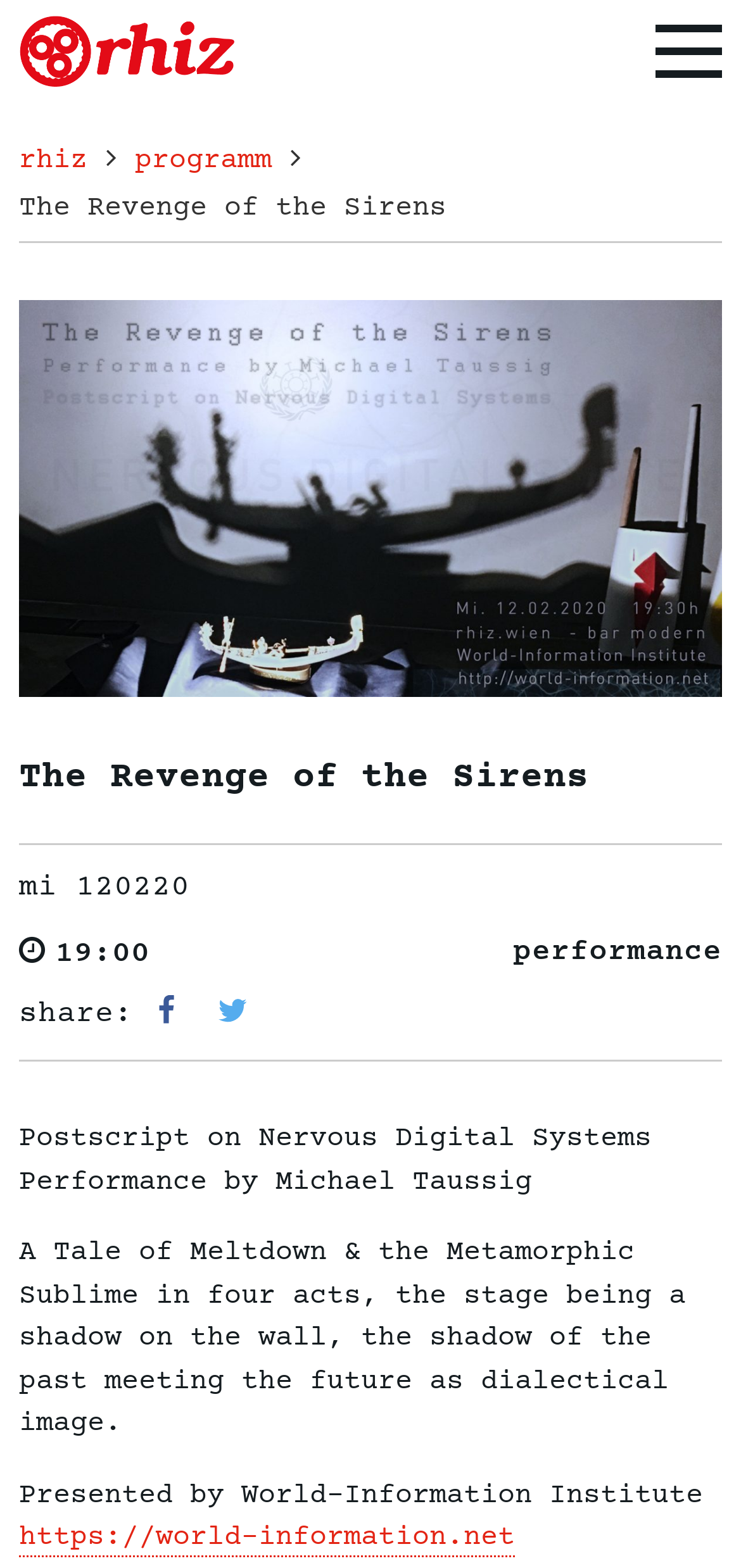Based on the description "teilen", find the bounding box of the specified UI element.

[0.179, 0.634, 0.269, 0.654]